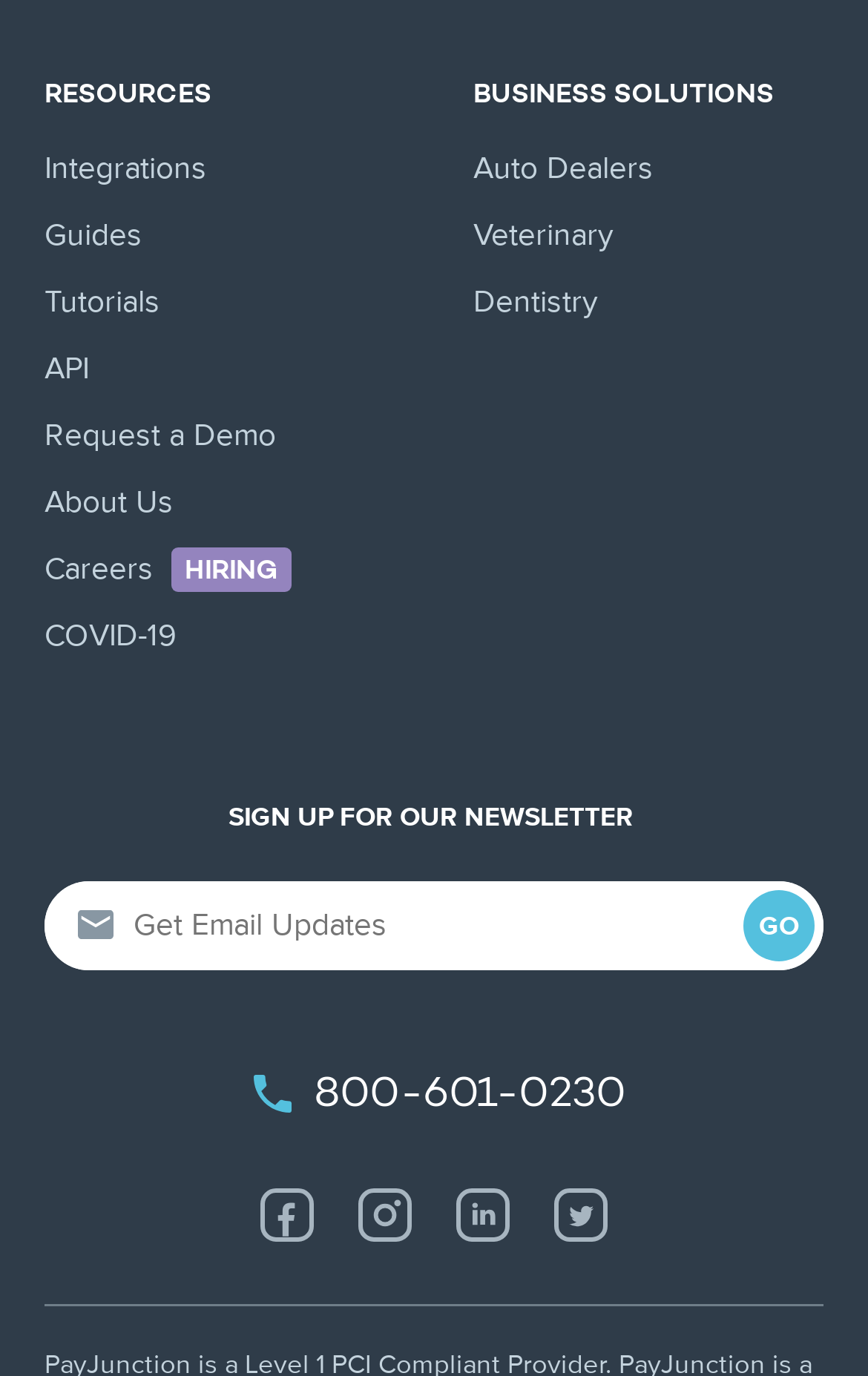Using the elements shown in the image, answer the question comprehensively: What are the business solutions offered?

Based on the webpage, under the 'BUSINESS SOLUTIONS' heading, there are three links: 'Auto Dealers', 'Veterinary', and 'Dentistry', which suggests that these are the business solutions offered by the company.